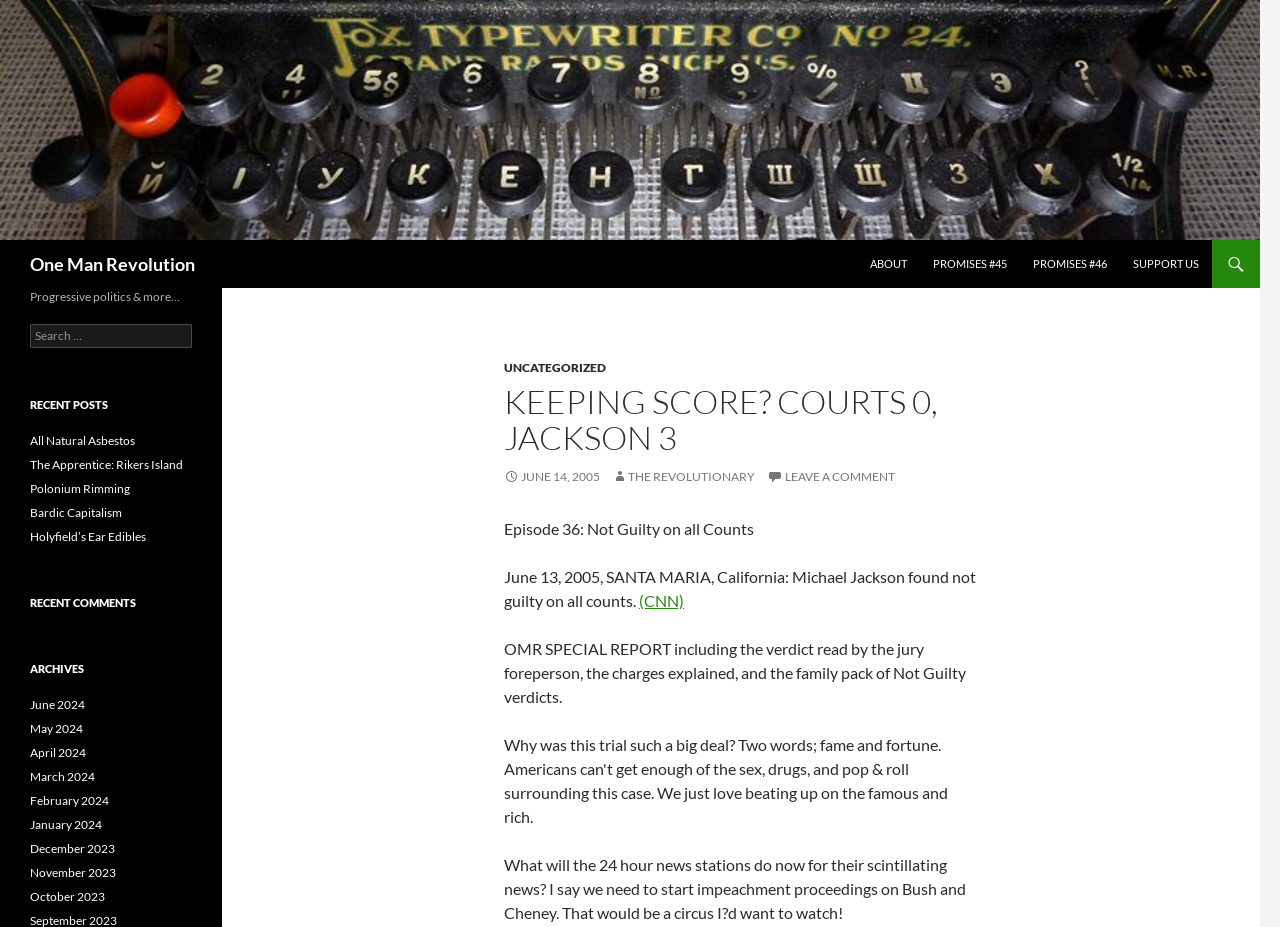Determine the bounding box coordinates for the clickable element required to fulfill the instruction: "Read the episode 36: Not Guilty on all Counts". Provide the coordinates as four float numbers between 0 and 1, i.e., [left, top, right, bottom].

[0.394, 0.56, 0.589, 0.58]